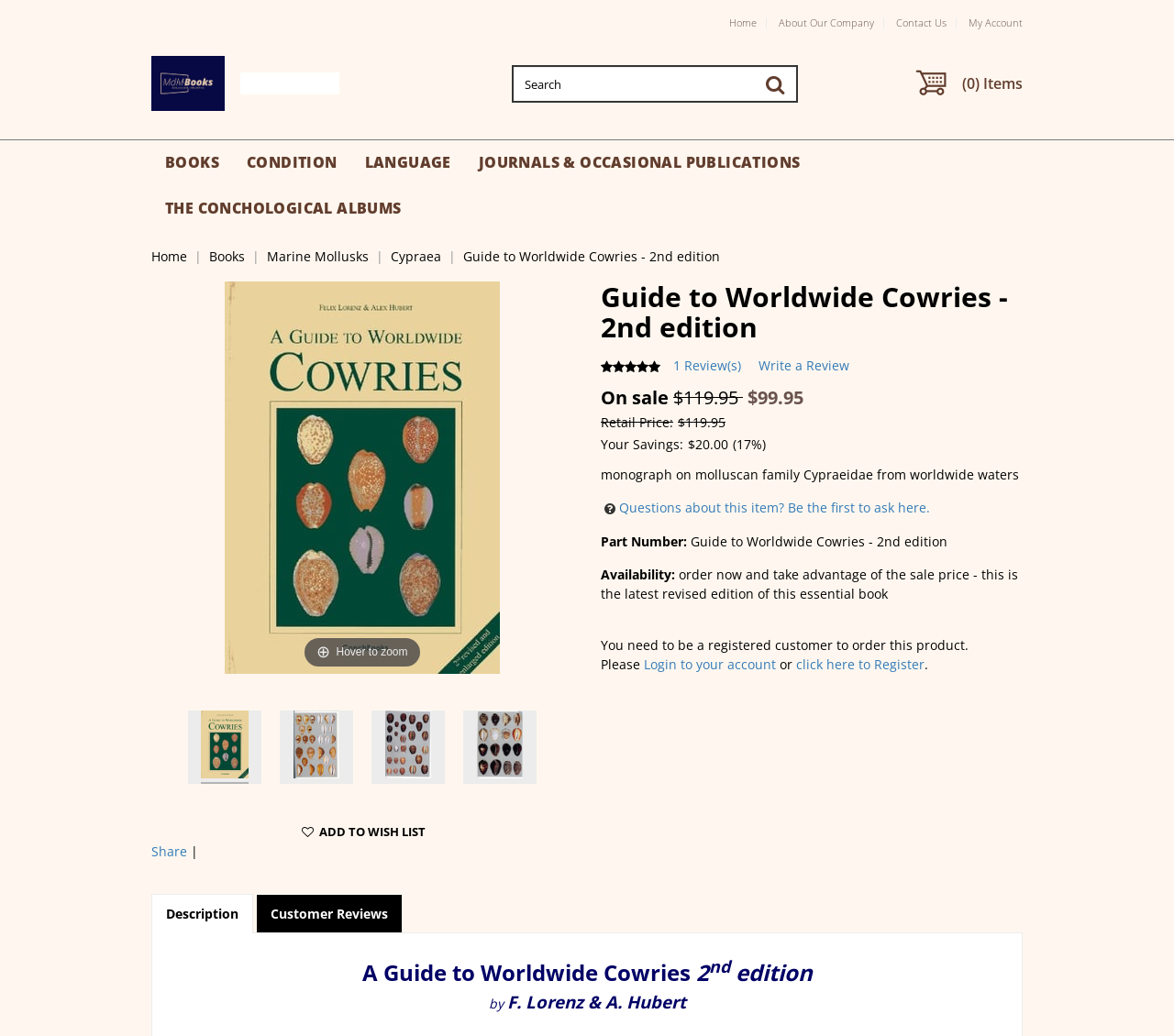Please determine the bounding box coordinates for the element that should be clicked to follow these instructions: "View product details".

[0.512, 0.272, 0.871, 0.33]